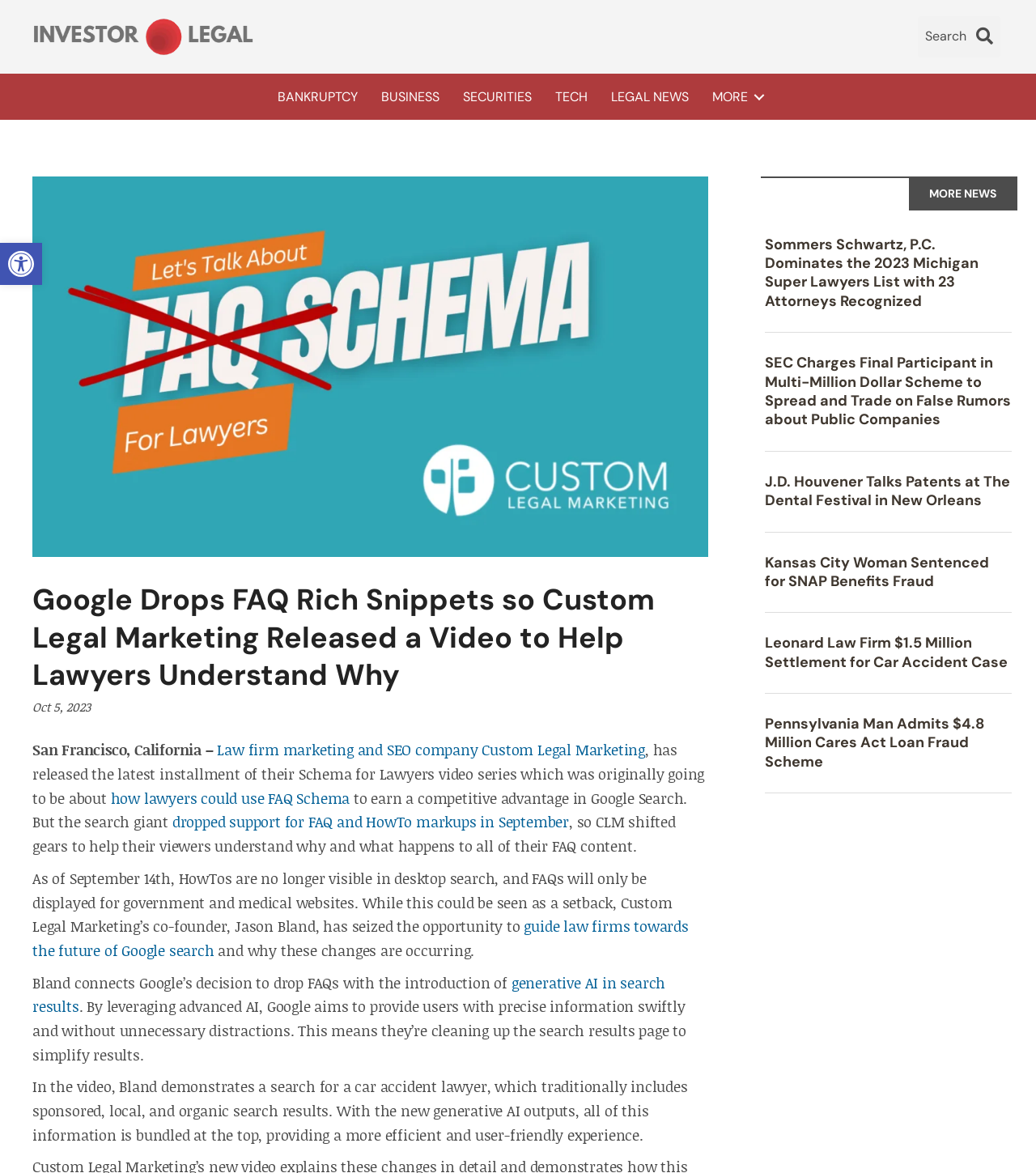Find the bounding box coordinates of the clickable element required to execute the following instruction: "Click on the menu". Provide the coordinates as four float numbers between 0 and 1, i.e., [left, top, right, bottom].

[0.031, 0.068, 0.969, 0.098]